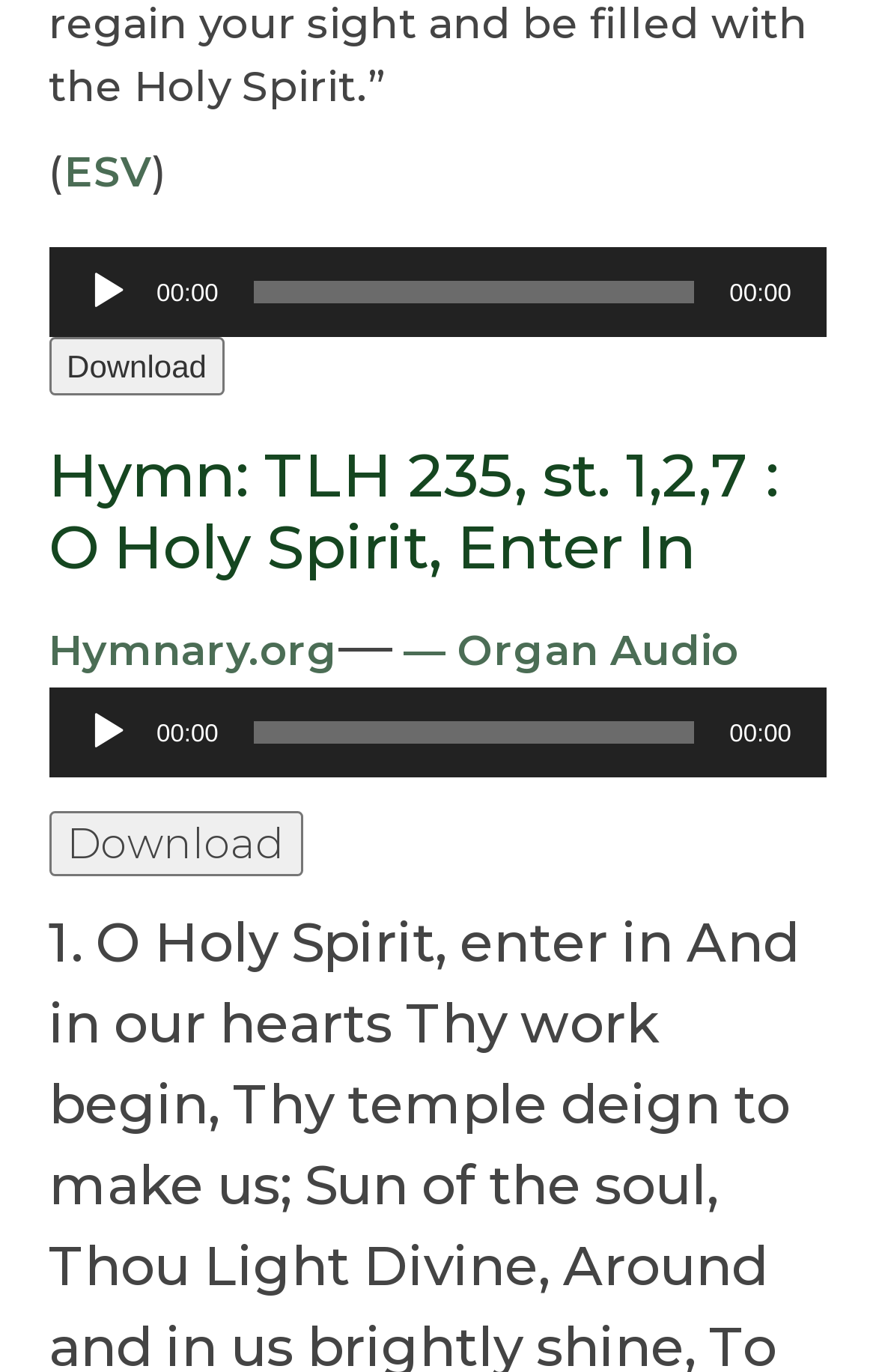What is the name of the hymn?
From the screenshot, supply a one-word or short-phrase answer.

O Holy Spirit, Enter In